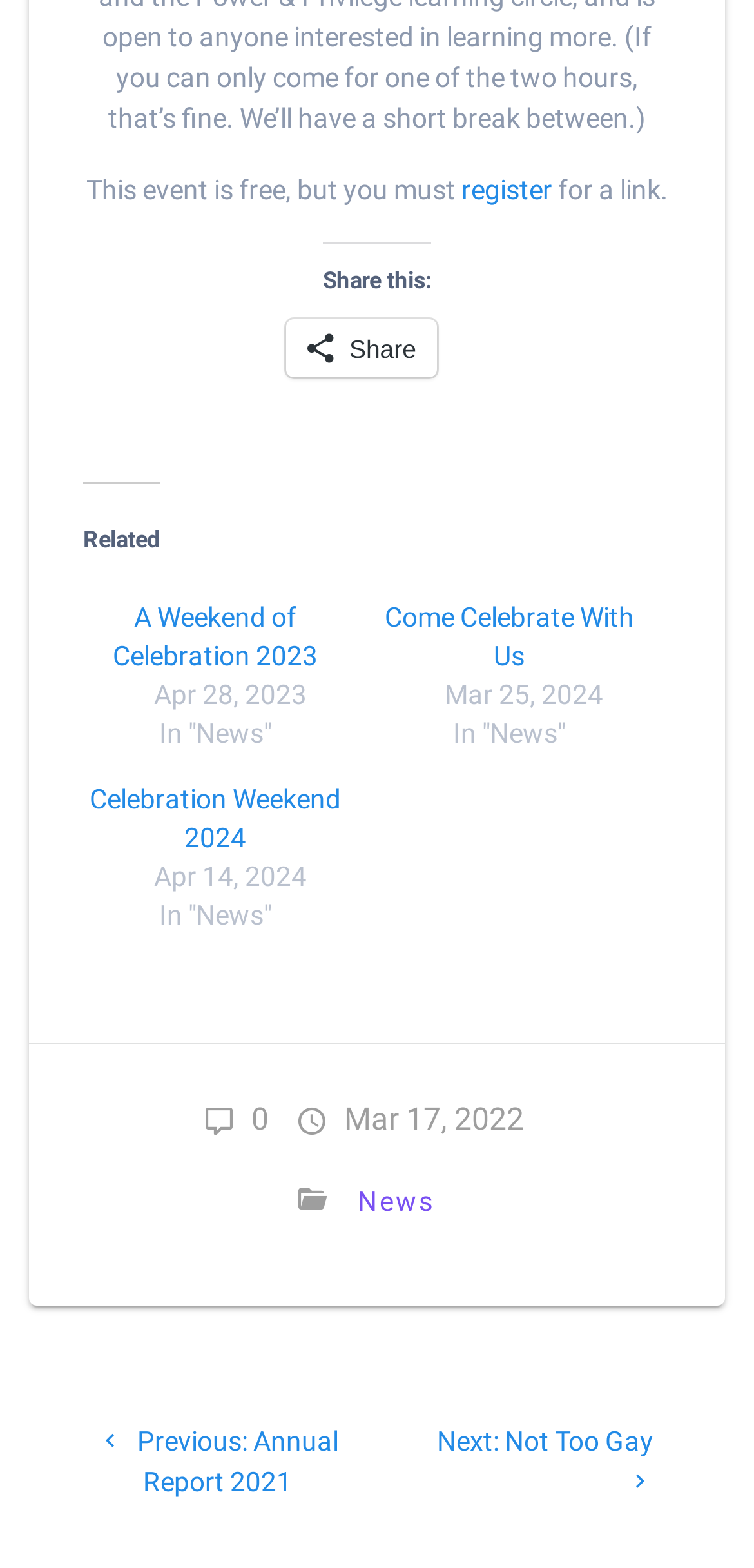Respond to the question below with a single word or phrase:
How many comments are there on the post?

0